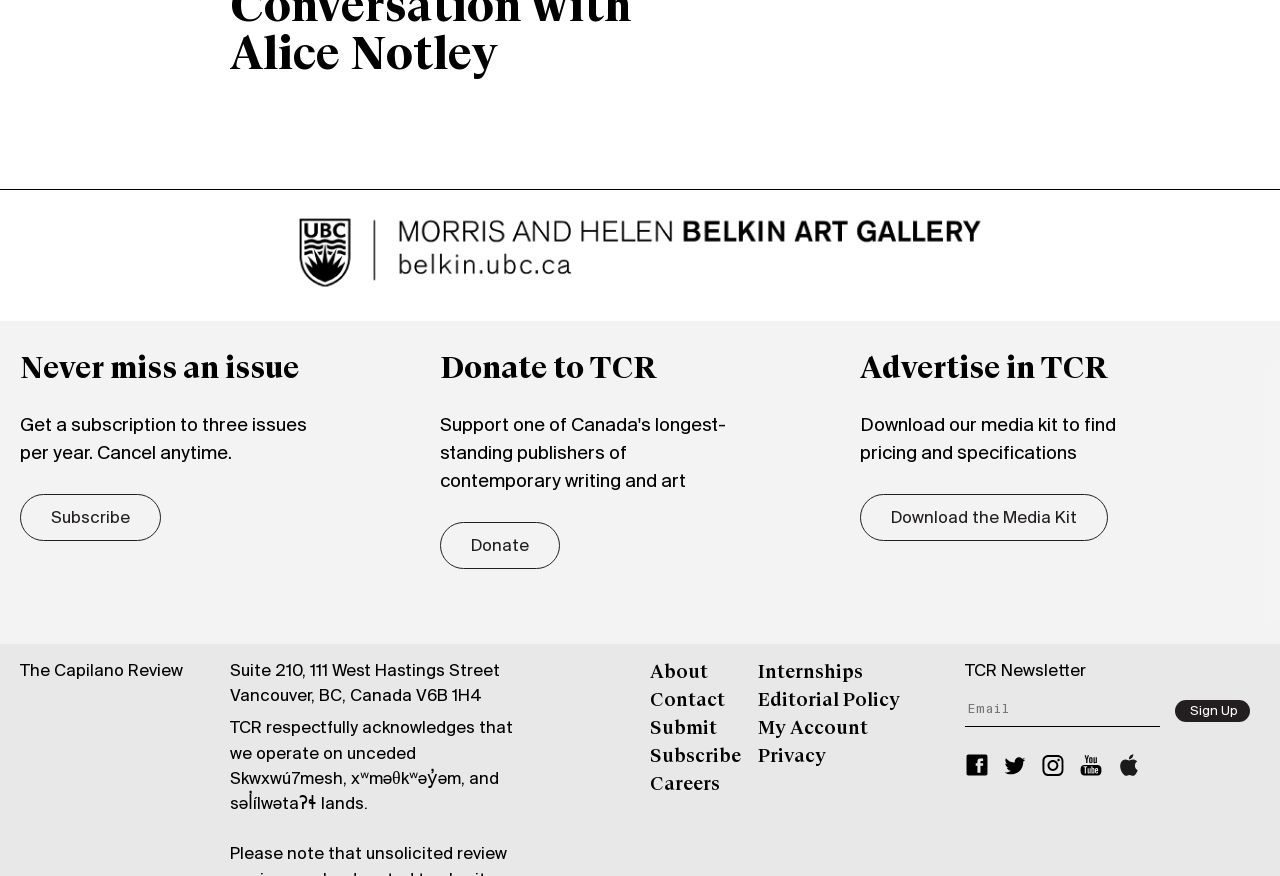What is the name of the street where TCR is located?
Please ensure your answer is as detailed and informative as possible.

I found the answer by reading the static text element that says 'Suite 210, 111 West Hastings Street' which is located near the bottom of the page.